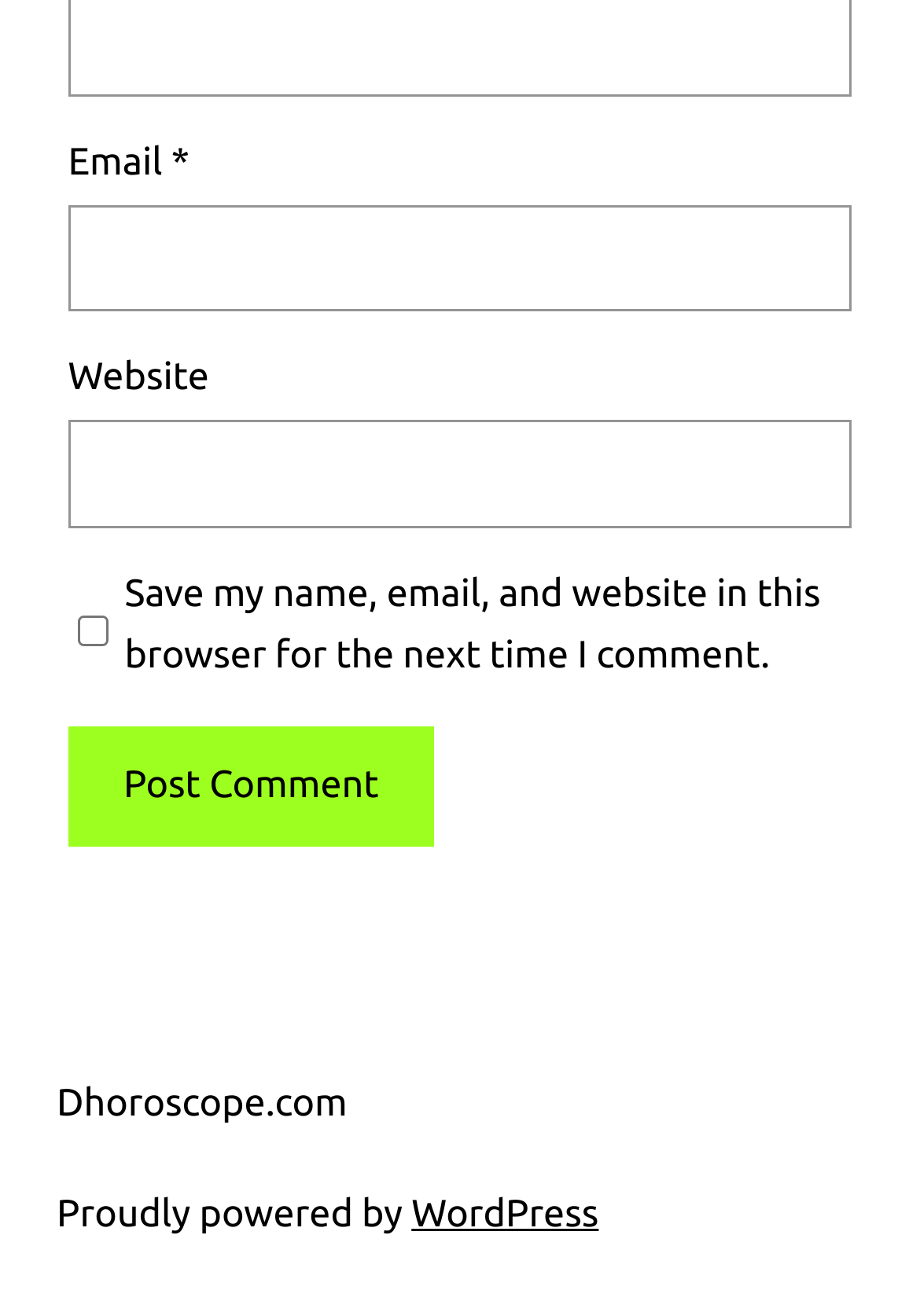Is the 'Save my name...' checkbox checked?
Answer the question with a single word or phrase derived from the image.

No